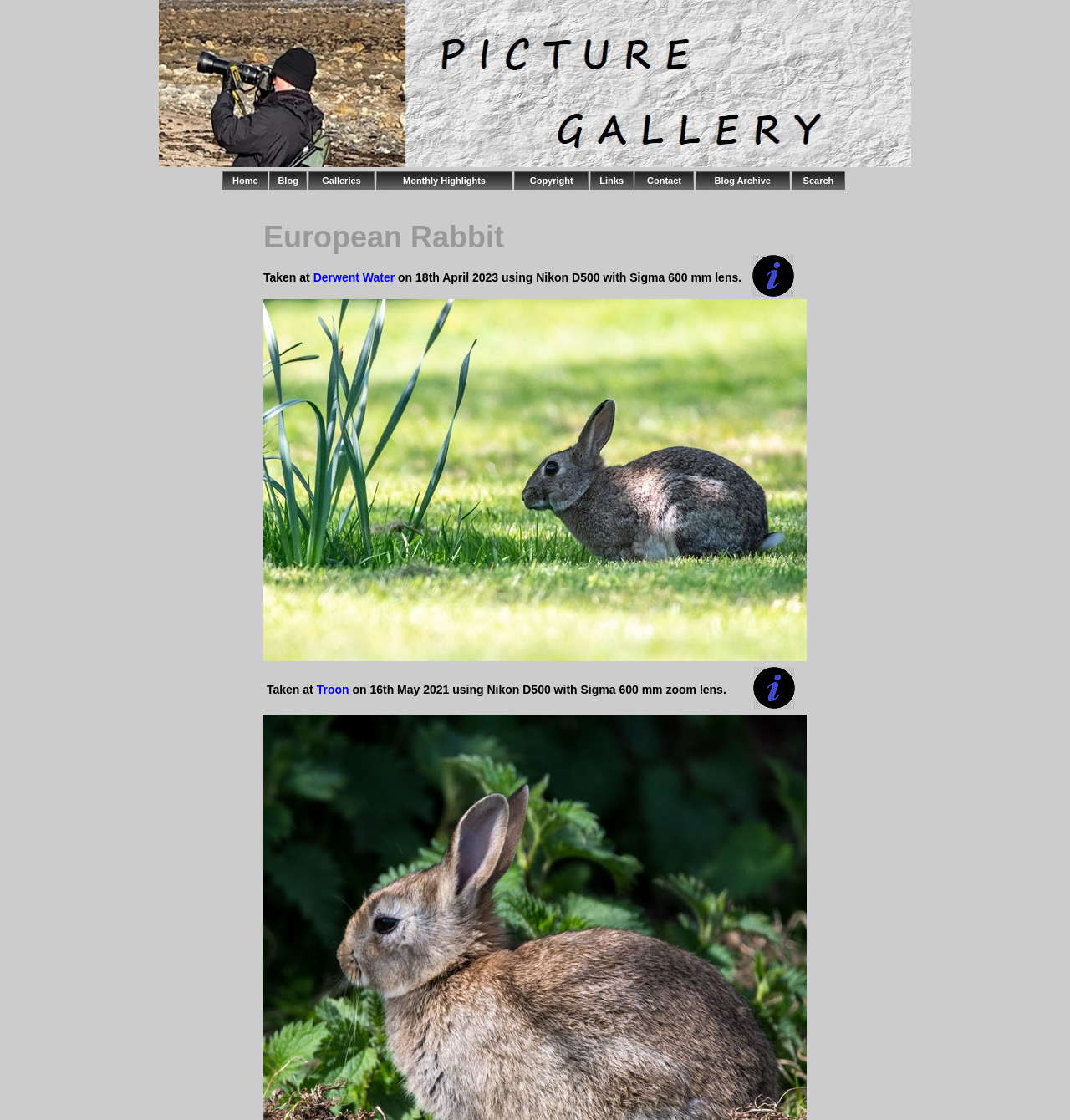What is the subject of the webpage?
Give a one-word or short phrase answer based on the image.

European Rabbit